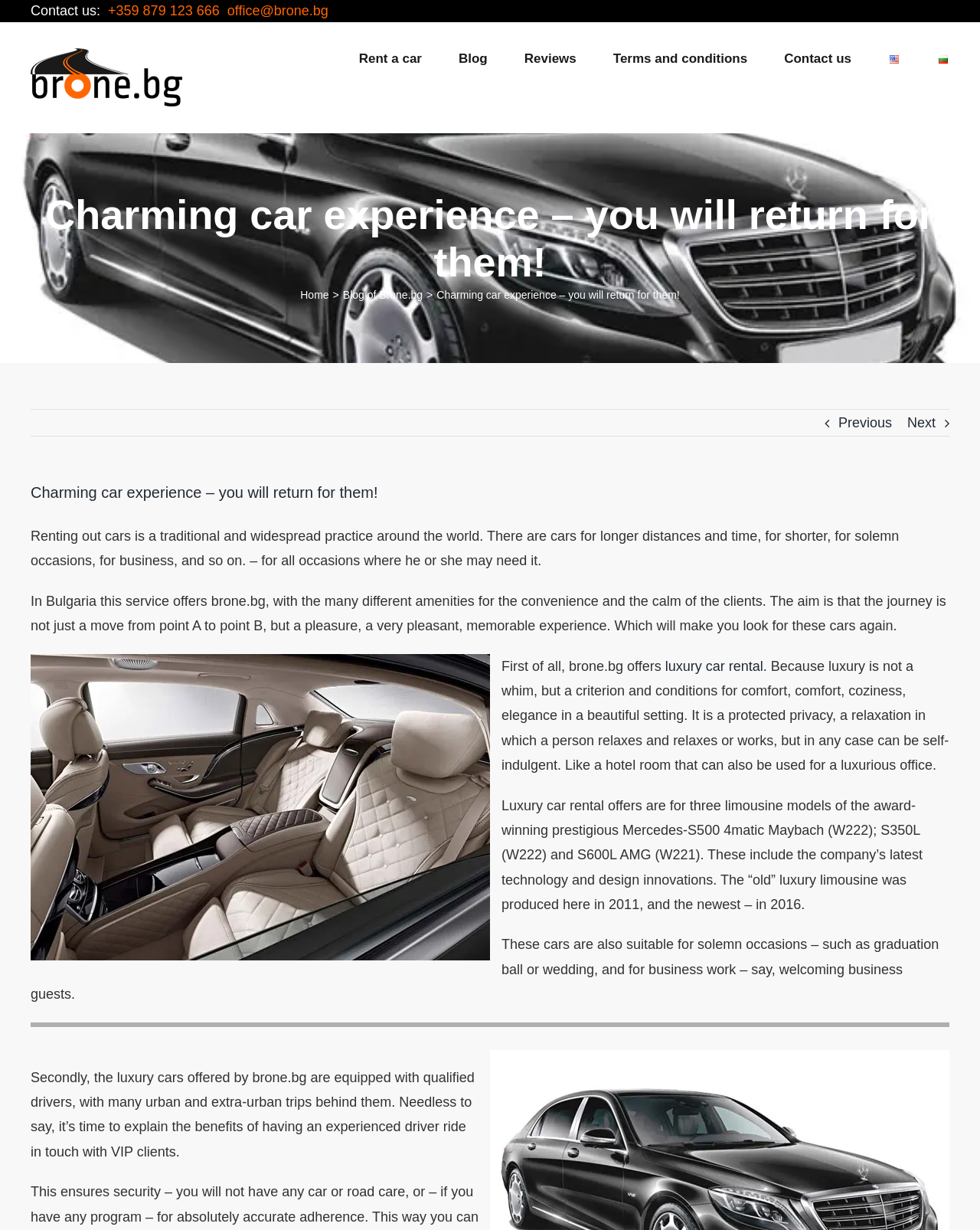Could you locate the bounding box coordinates for the section that should be clicked to accomplish this task: "Visit the blog".

[0.468, 0.018, 0.497, 0.077]